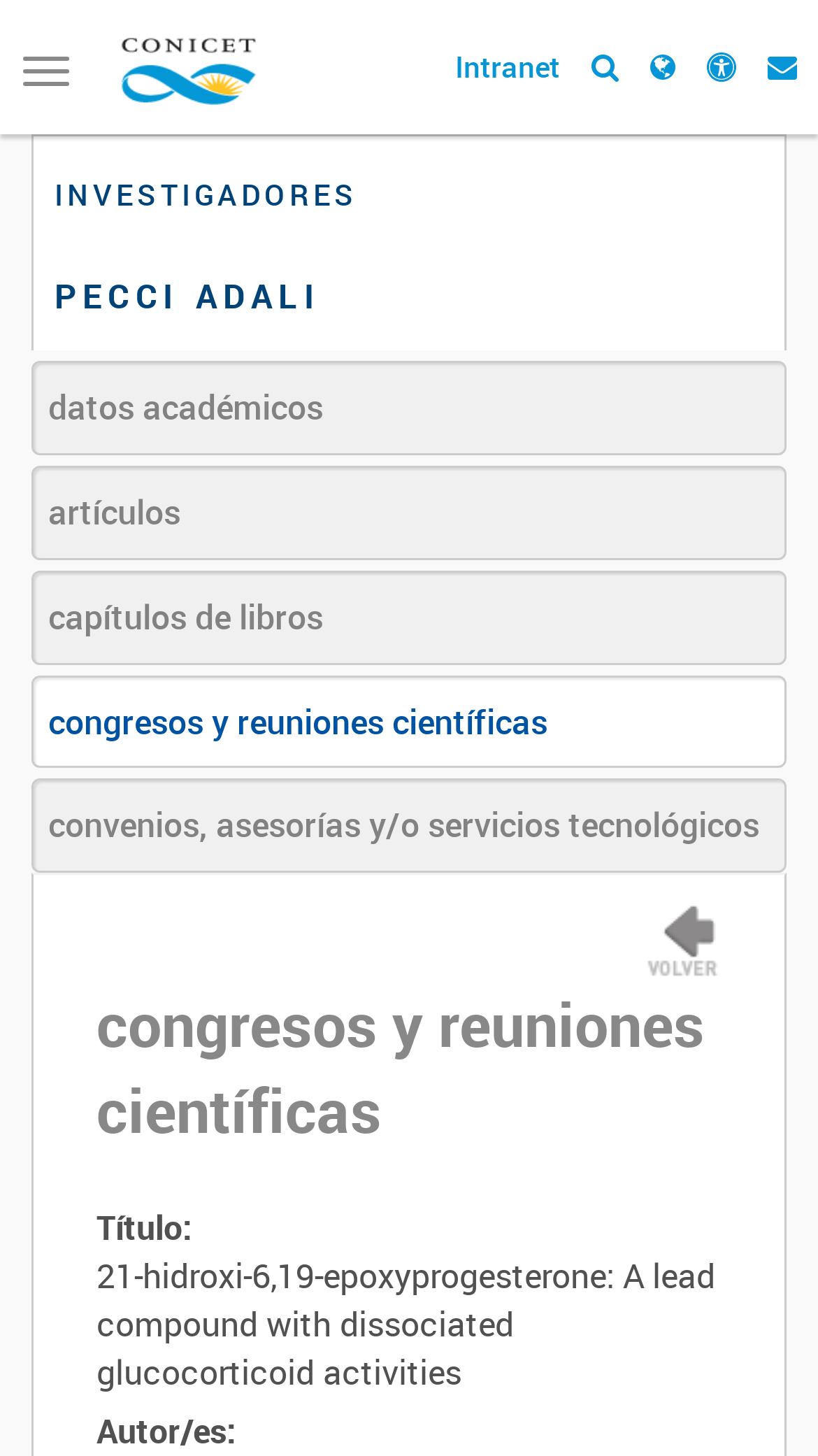Please find and report the bounding box coordinates of the element to click in order to perform the following action: "Click the toggle navigation button". The coordinates should be expressed as four float numbers between 0 and 1, in the format [left, top, right, bottom].

[0.0, 0.024, 0.113, 0.073]